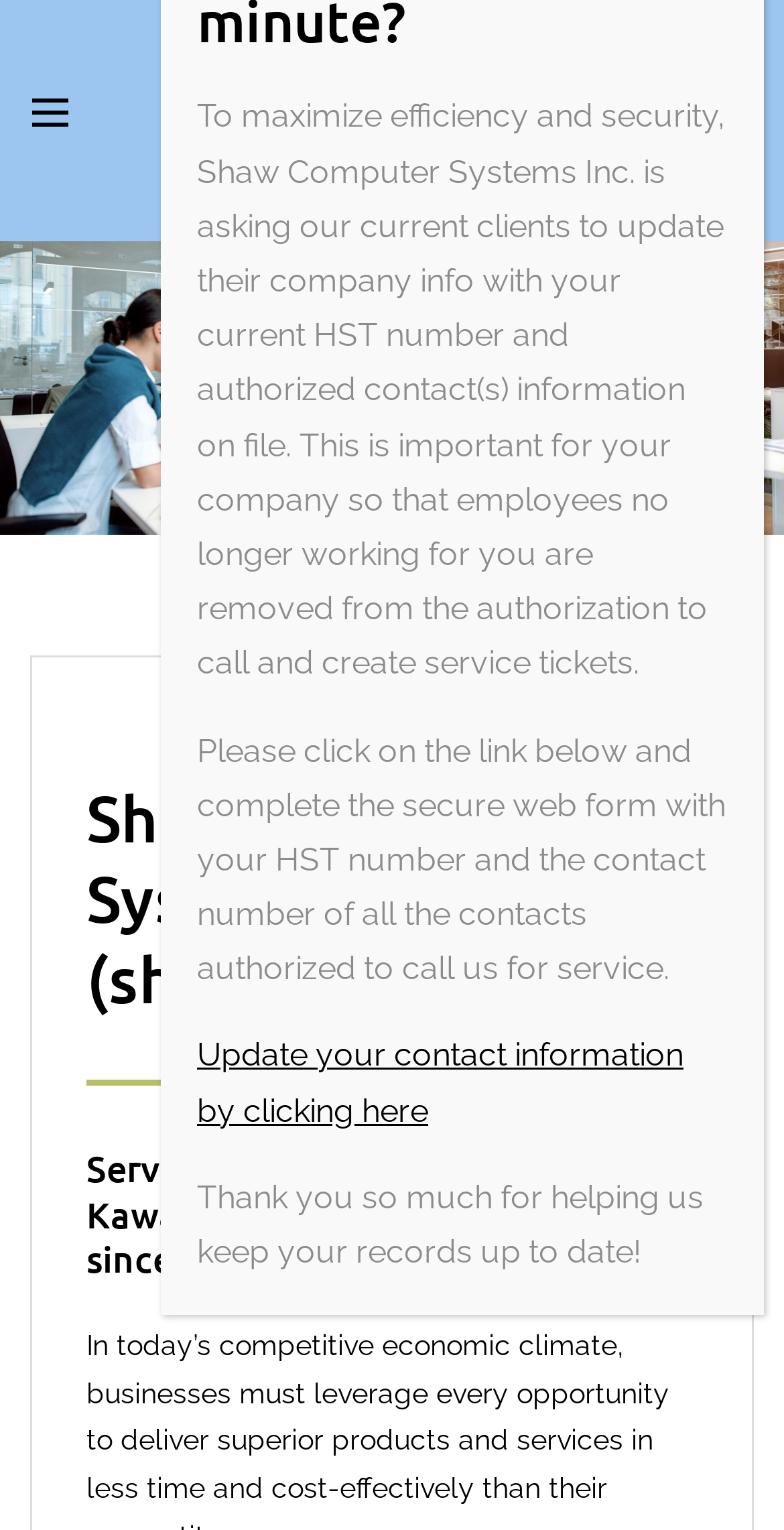How many links are there in the footer section?
Give a detailed response to the question by analyzing the screenshot.

The footer section is located at the bottom of the webpage, and it contains two links. One link is an empty link with no text, and the other link has the text 'Update your contact information by clicking here'.